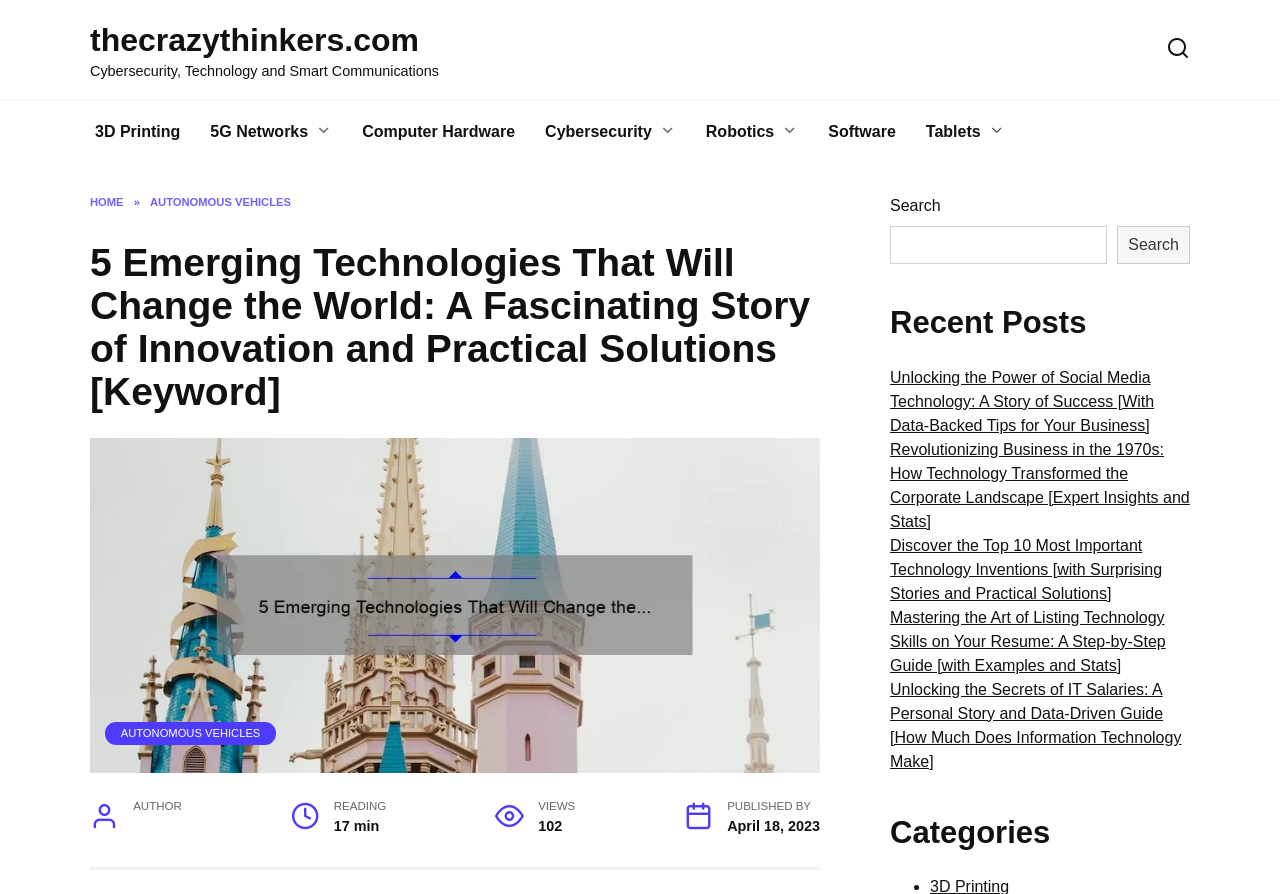Please give a short response to the question using one word or a phrase:
How many minutes does it take to read the article?

17 min